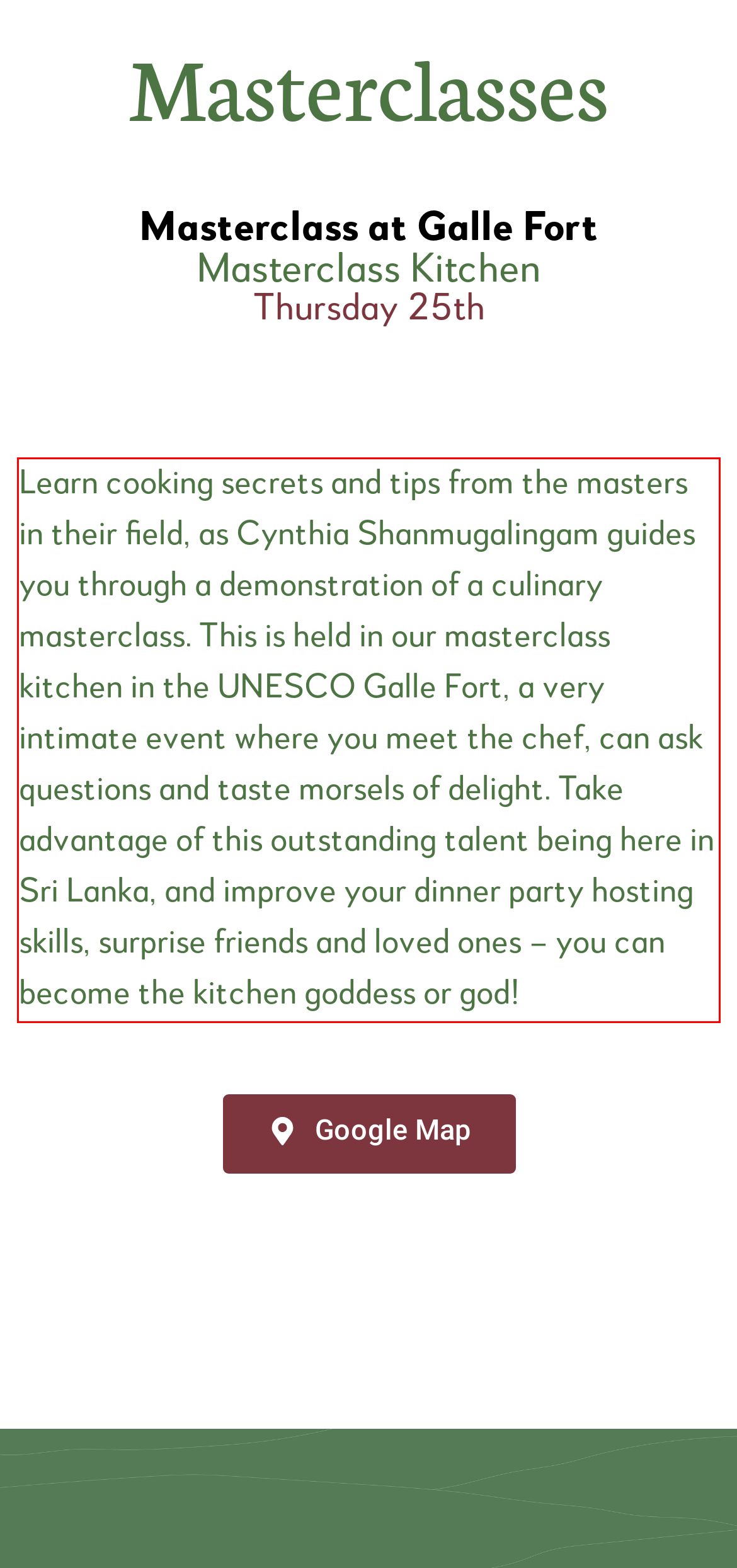Please perform OCR on the UI element surrounded by the red bounding box in the given webpage screenshot and extract its text content.

Learn cooking secrets and tips from the masters in their field, as Cynthia Shanmugalingam guides you through a demonstration of a culinary masterclass. This is held in our masterclass kitchen in the UNESCO Galle Fort, a very intimate event where you meet the chef, can ask questions and taste morsels of delight. Take advantage of this outstanding talent being here in Sri Lanka, and improve your dinner party hosting skills, surprise friends and loved ones – you can become the kitchen goddess or god!